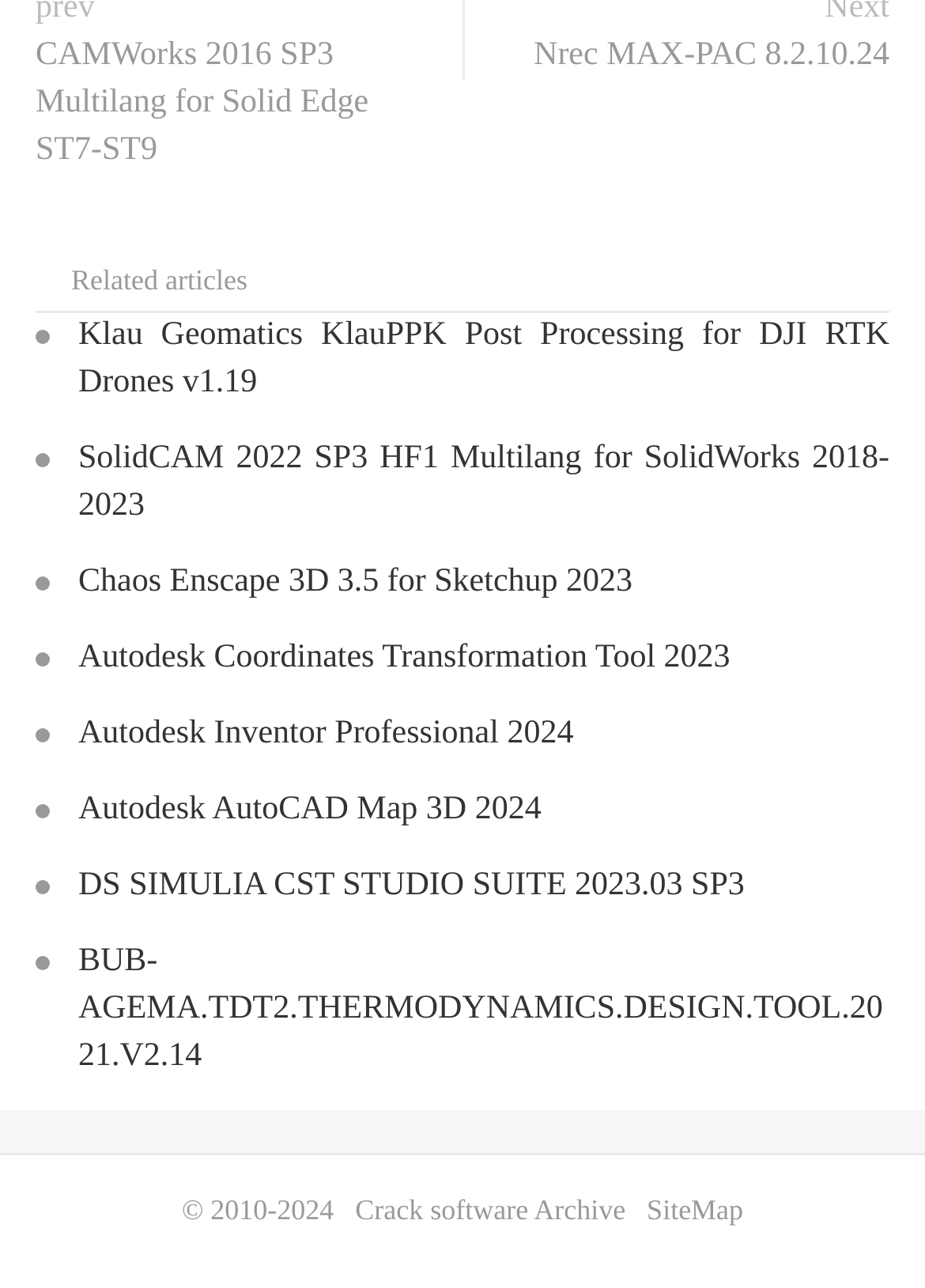Identify the bounding box coordinates for the UI element mentioned here: "Autodesk Inventor Professional 2024". Provide the coordinates as four float values between 0 and 1, i.e., [left, top, right, bottom].

[0.085, 0.557, 0.62, 0.584]